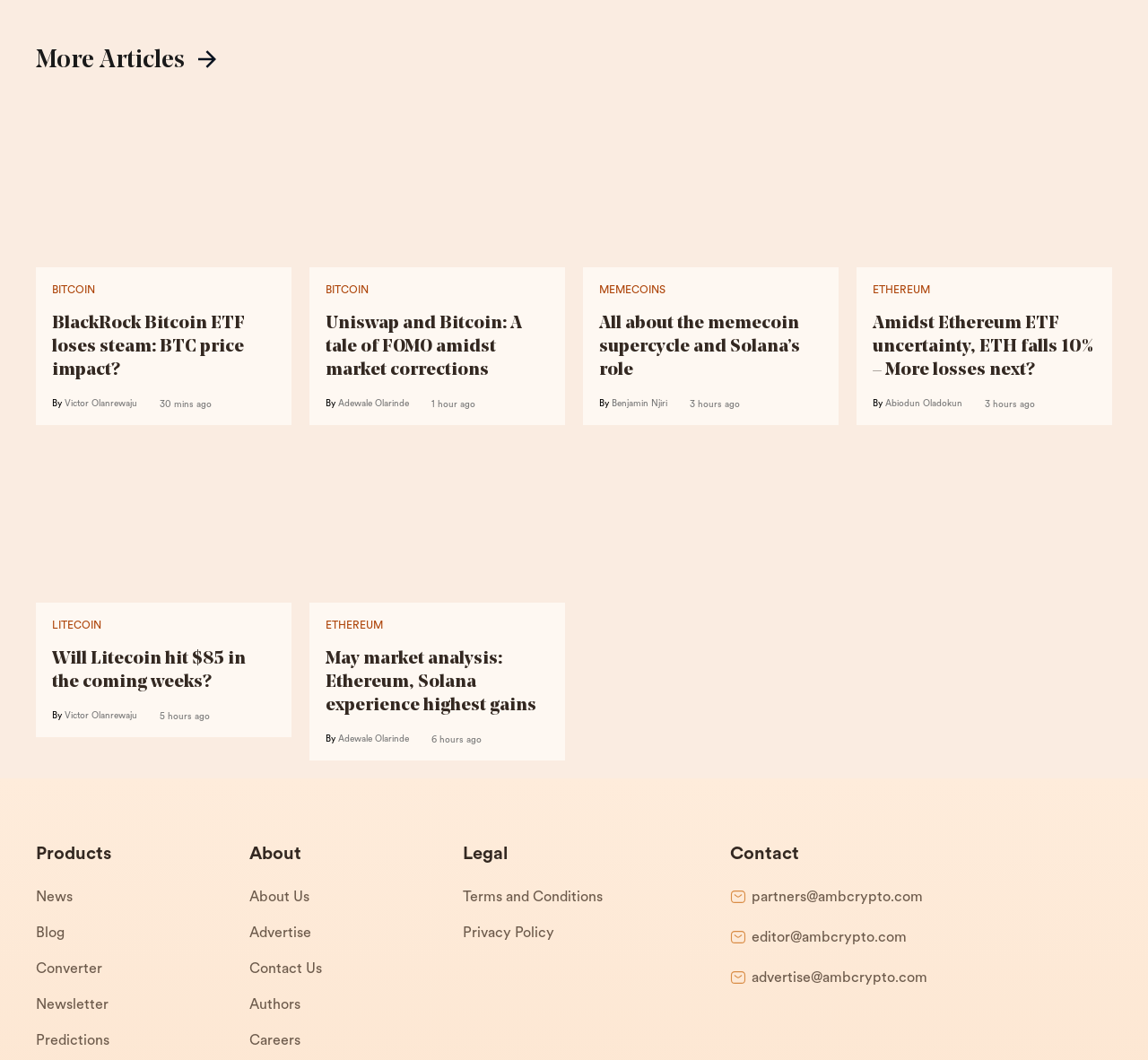Please find the bounding box coordinates of the element that needs to be clicked to perform the following instruction: "View previous post". The bounding box coordinates should be four float numbers between 0 and 1, represented as [left, top, right, bottom].

None